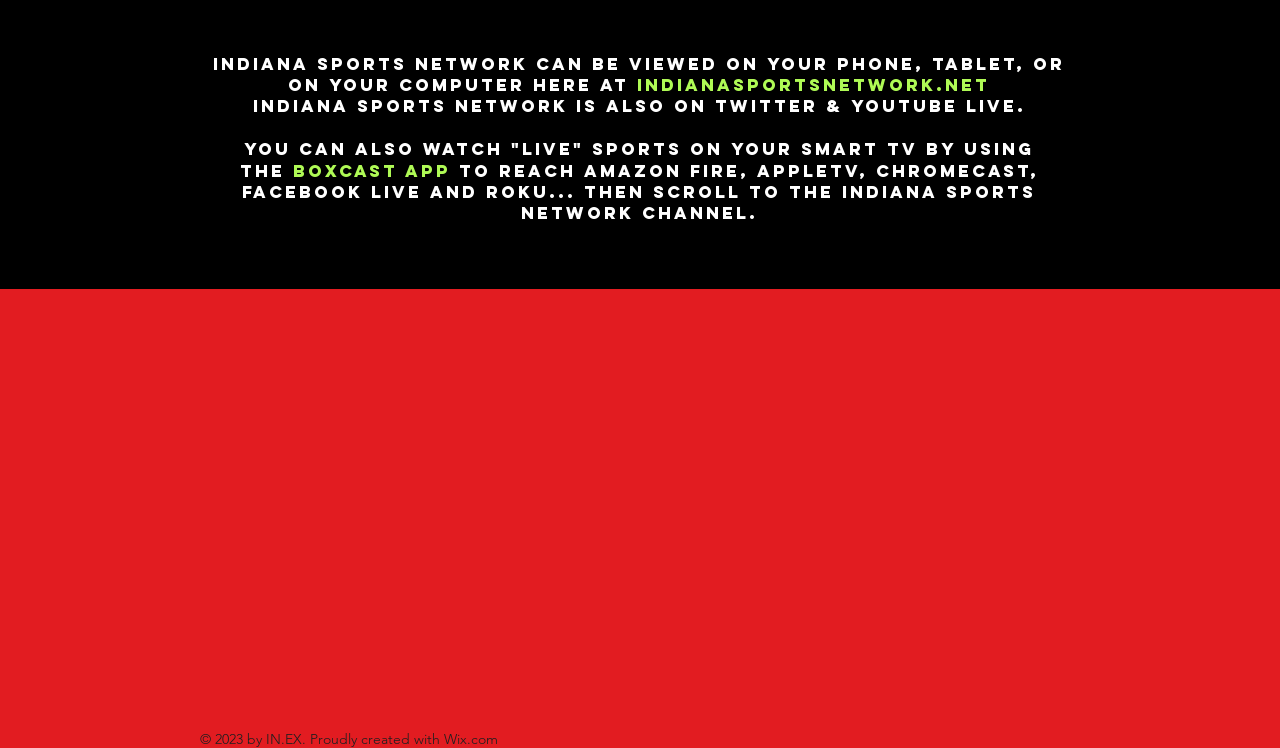What is the copyright year mentioned at the bottom of the webpage?
We need a detailed and exhaustive answer to the question. Please elaborate.

The copyright information is located at the bottom of the webpage, which says '© 2023 by IN.EX. Proudly created with Wix.com'. This indicates that the copyright year is 2023.